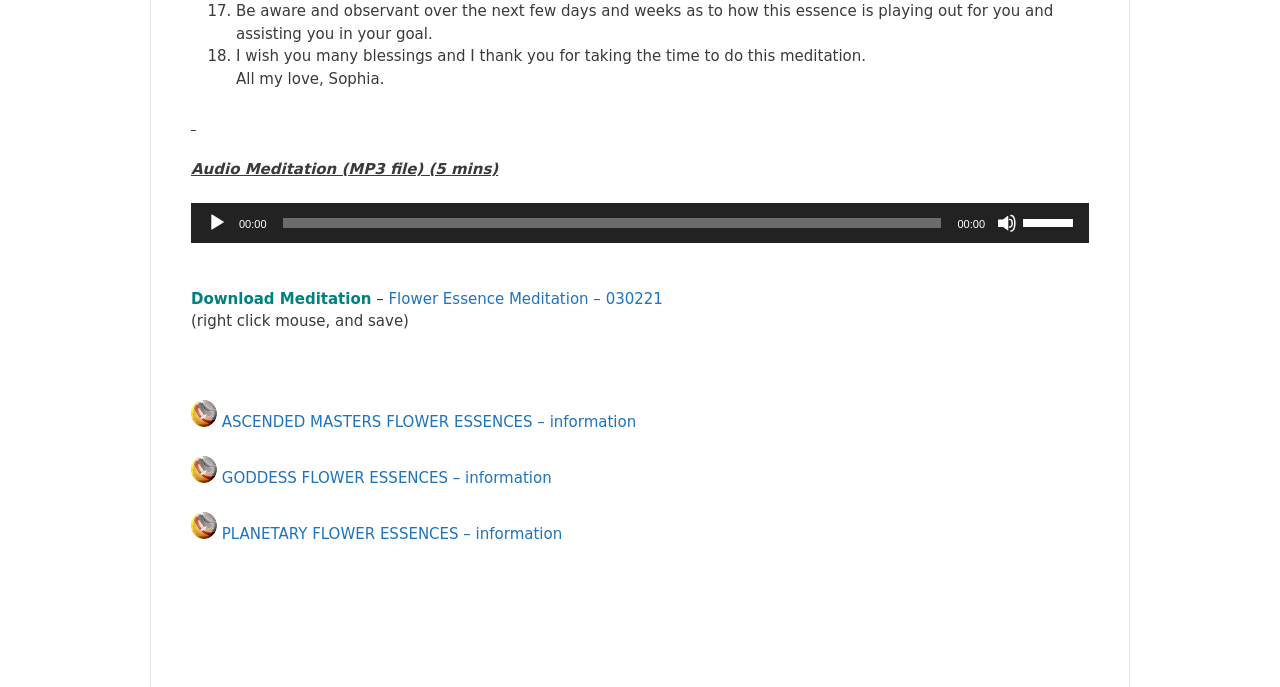What is the format of the downloadable meditation? Based on the image, give a response in one word or a short phrase.

MP3